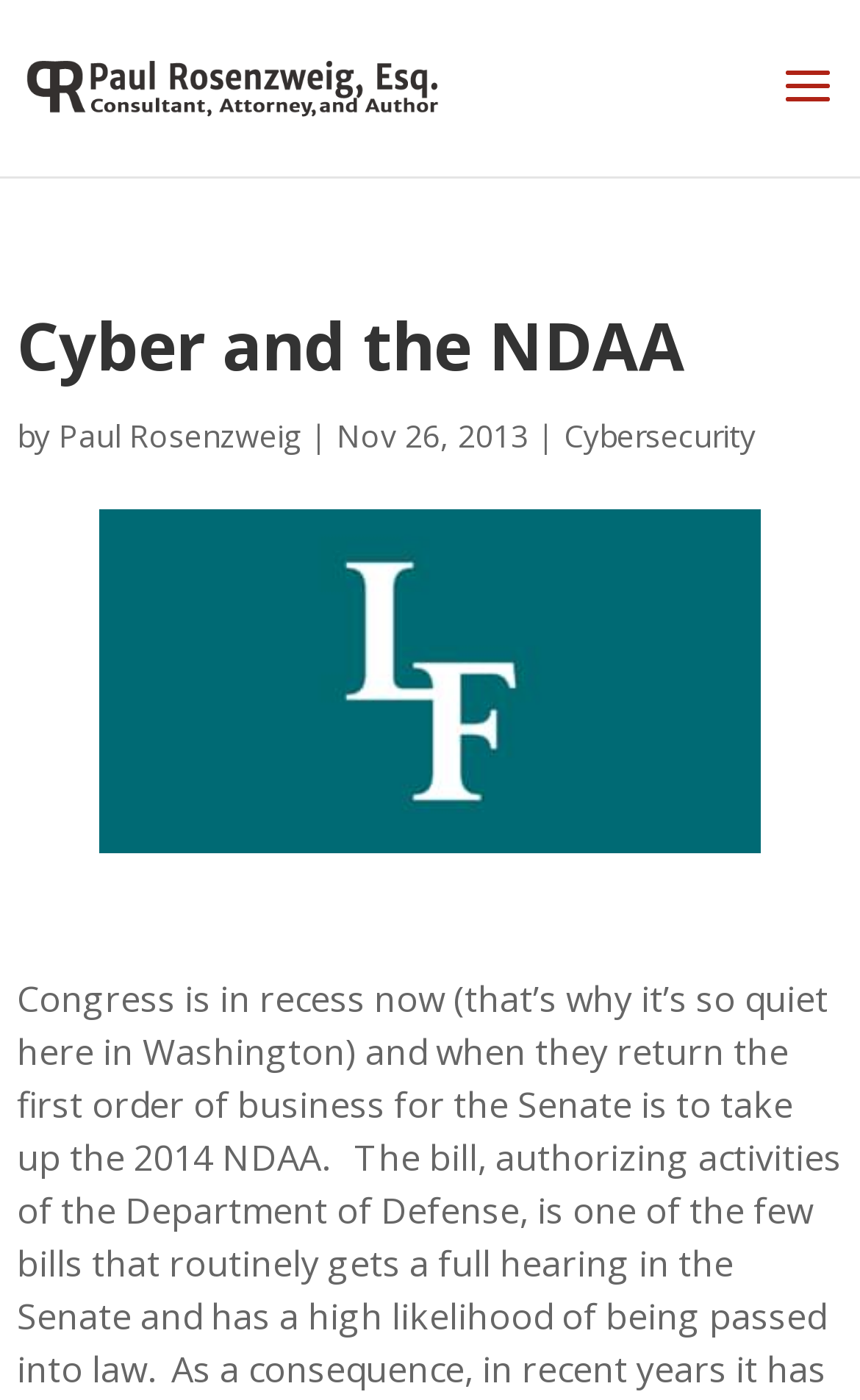What category is the article under?
Look at the image and provide a detailed response to the question.

The category of the article can be determined by looking at the link with the text 'Cybersecurity' which is located at the bottom of the article's metadata section.